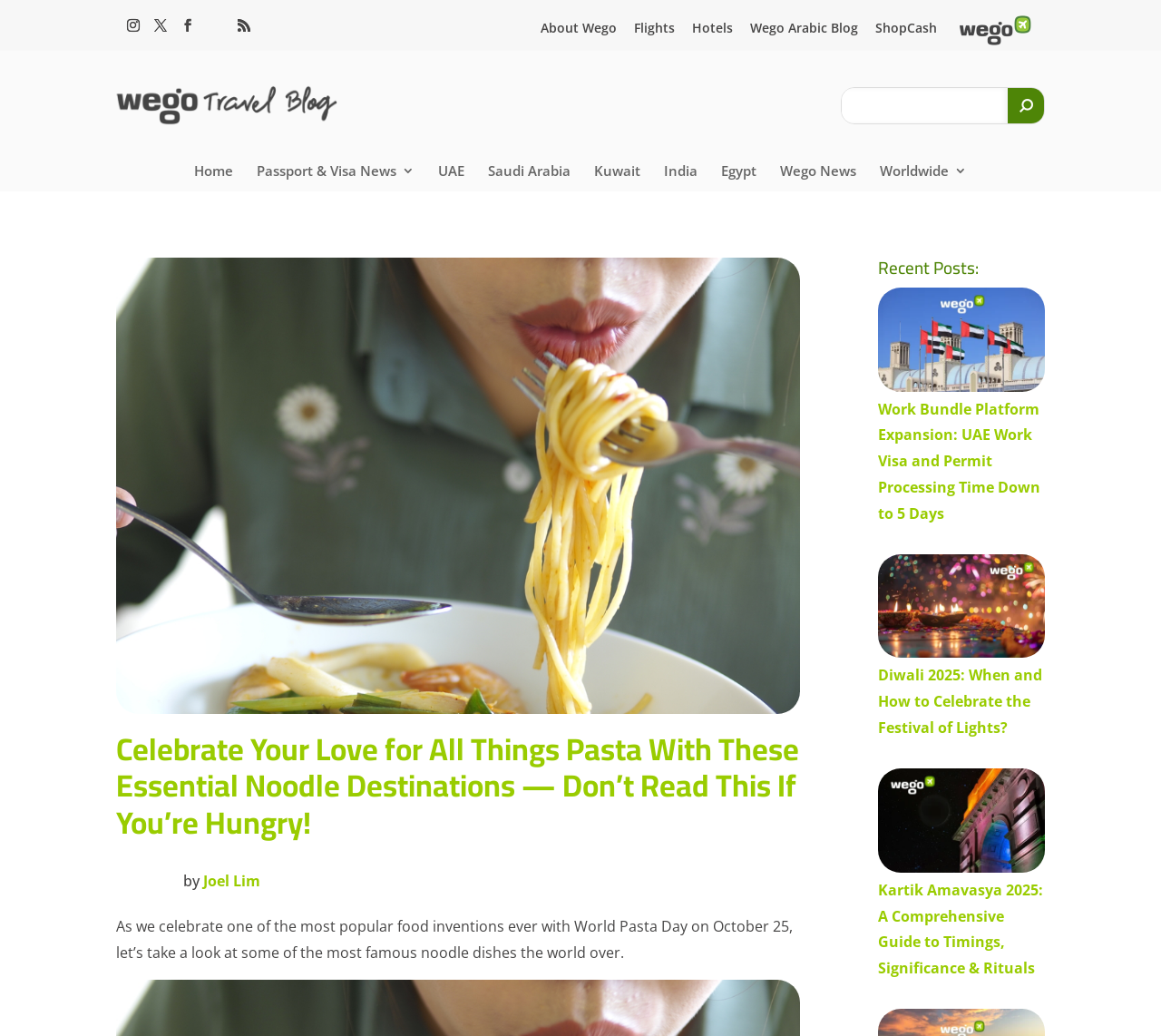Predict the bounding box of the UI element that fits this description: "About Wego".

[0.466, 0.009, 0.531, 0.044]